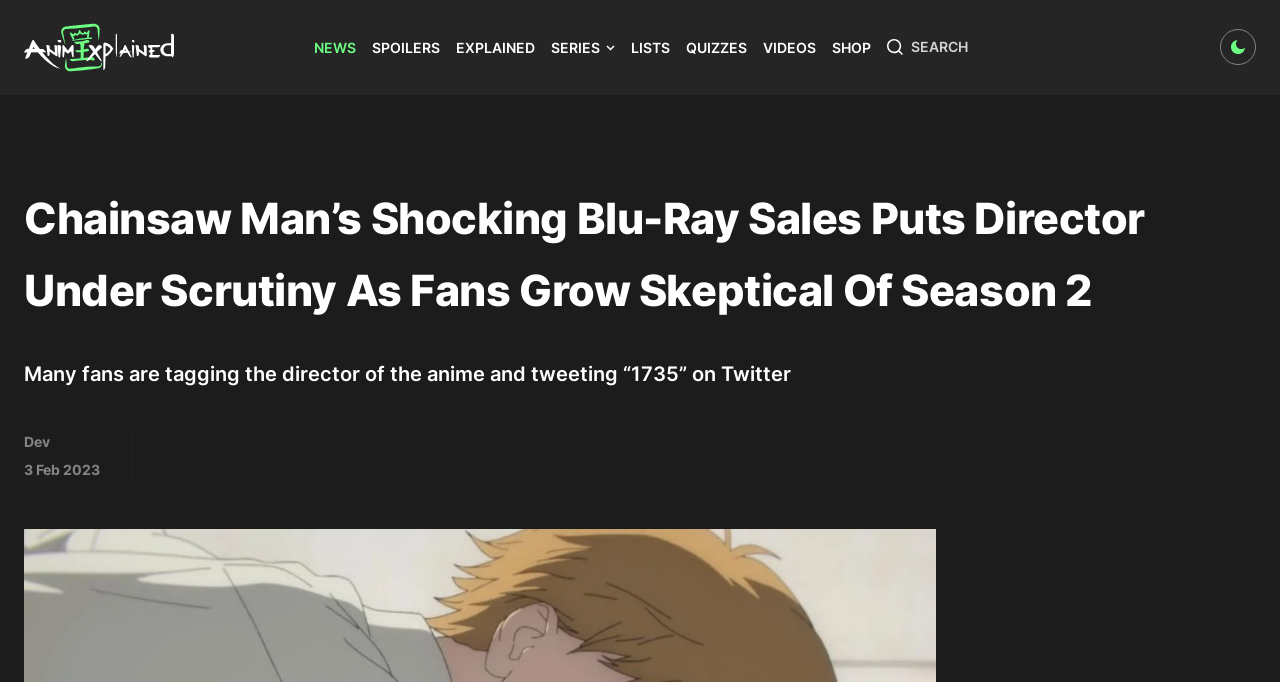Please provide the bounding box coordinate of the region that matches the element description: Series. Coordinates should be in the format (top-left x, top-left y, bottom-right x, bottom-right y) and all values should be between 0 and 1.

[0.43, 0.054, 0.48, 0.088]